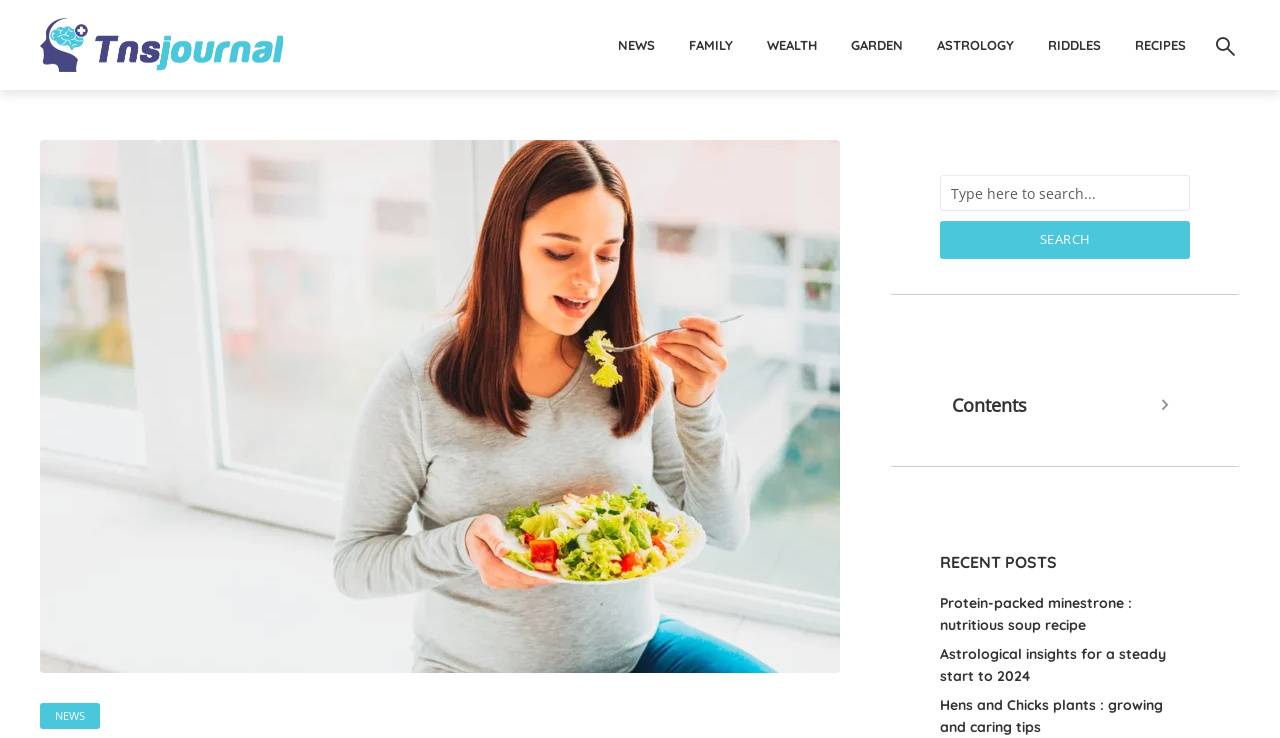Please identify the bounding box coordinates of the area I need to click to accomplish the following instruction: "View the Contents".

[0.901, 0.53, 0.92, 0.567]